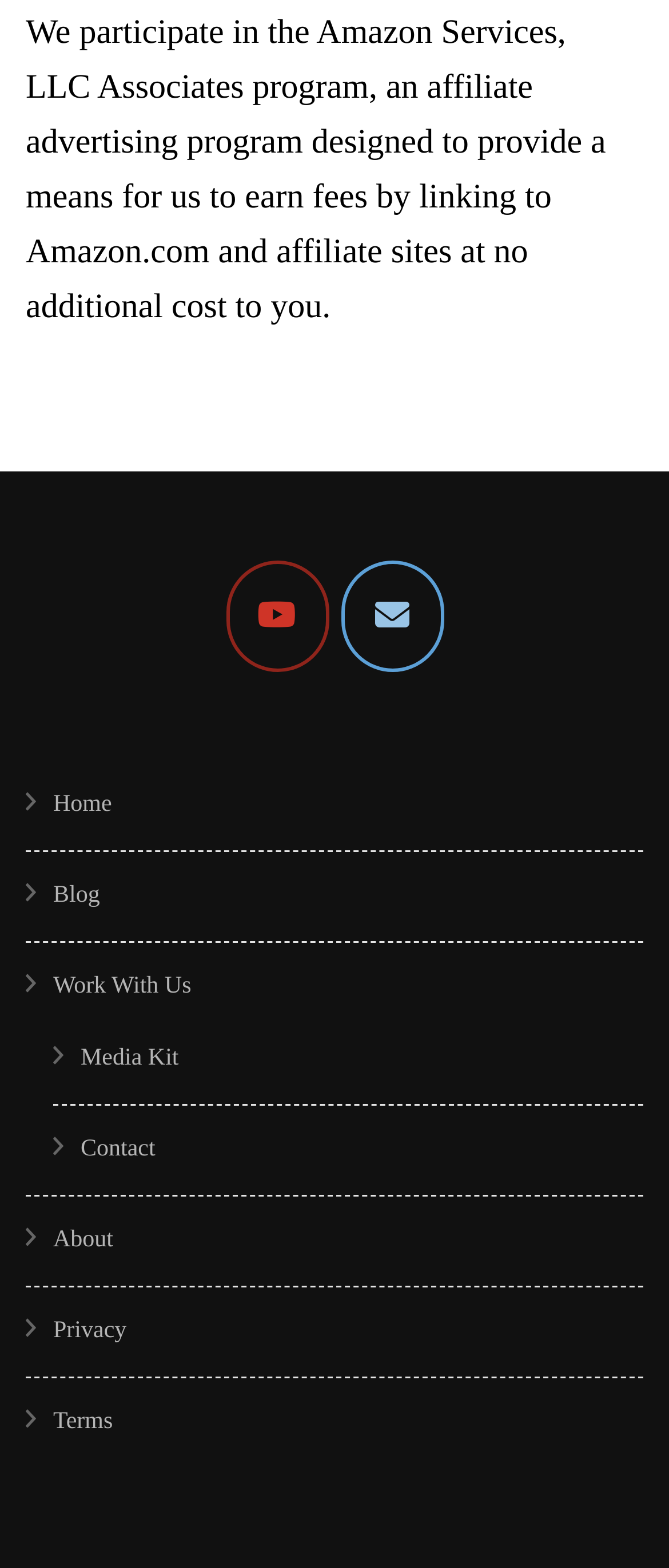Highlight the bounding box coordinates of the element that should be clicked to carry out the following instruction: "contact us". The coordinates must be given as four float numbers ranging from 0 to 1, i.e., [left, top, right, bottom].

[0.121, 0.725, 0.232, 0.742]